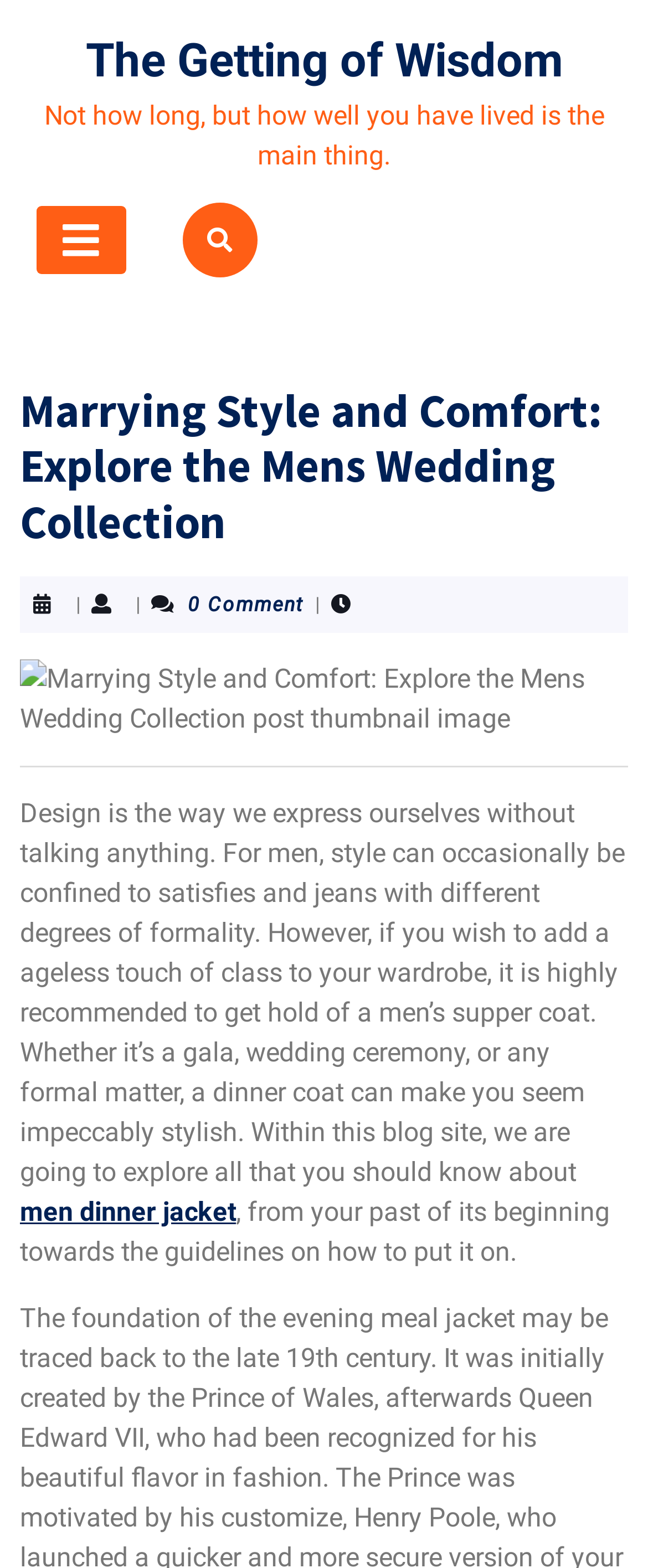Refer to the image and offer a detailed explanation in response to the question: What is the focus of this blog post?

The blog post is focused on exploring the men's supper coat, including its history, and guidelines on how to wear it. This is evident from the text content, which provides detailed information about the topic.